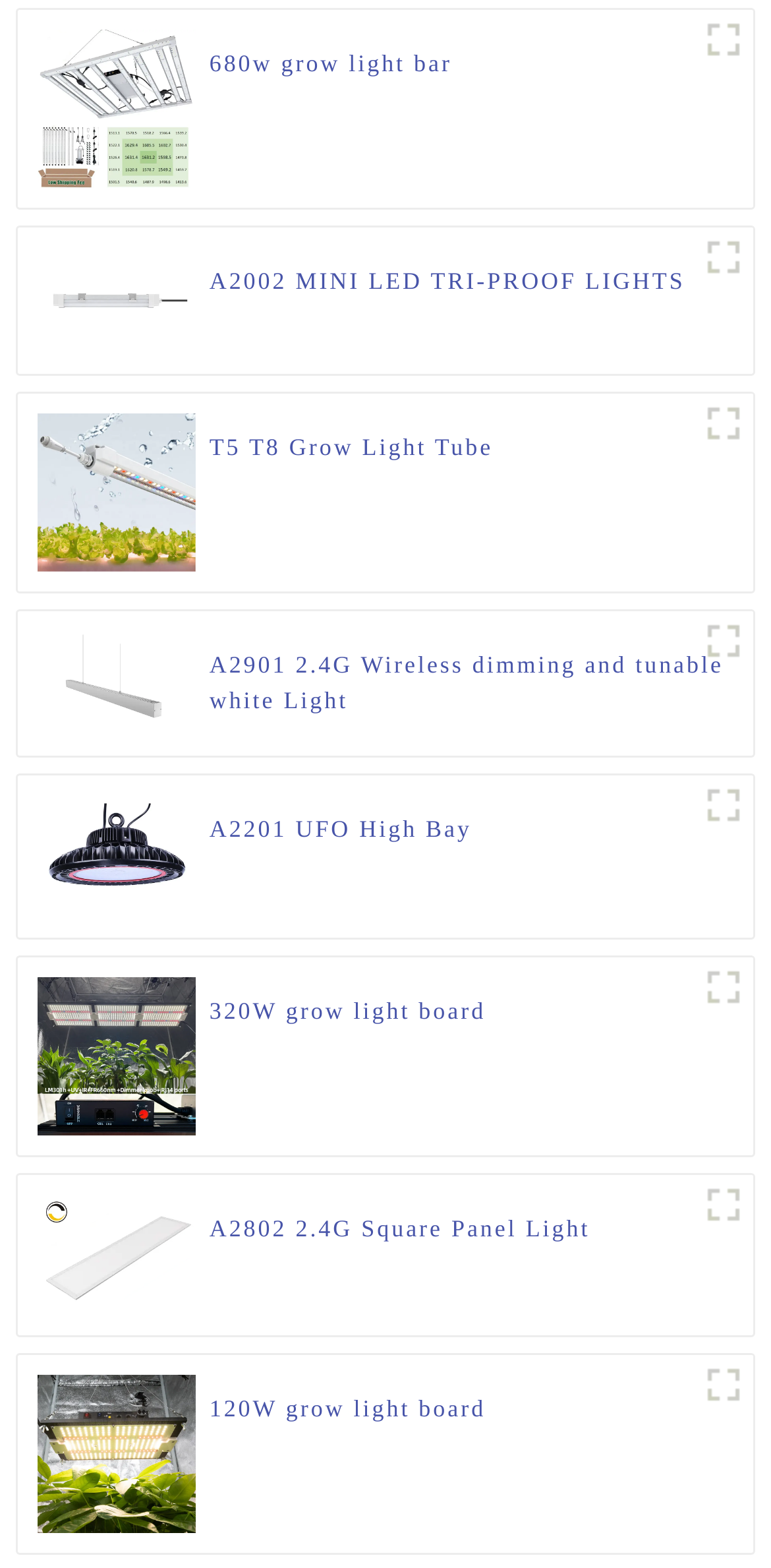Are the products shown with images? Look at the image and give a one-word or short phrase answer.

Yes